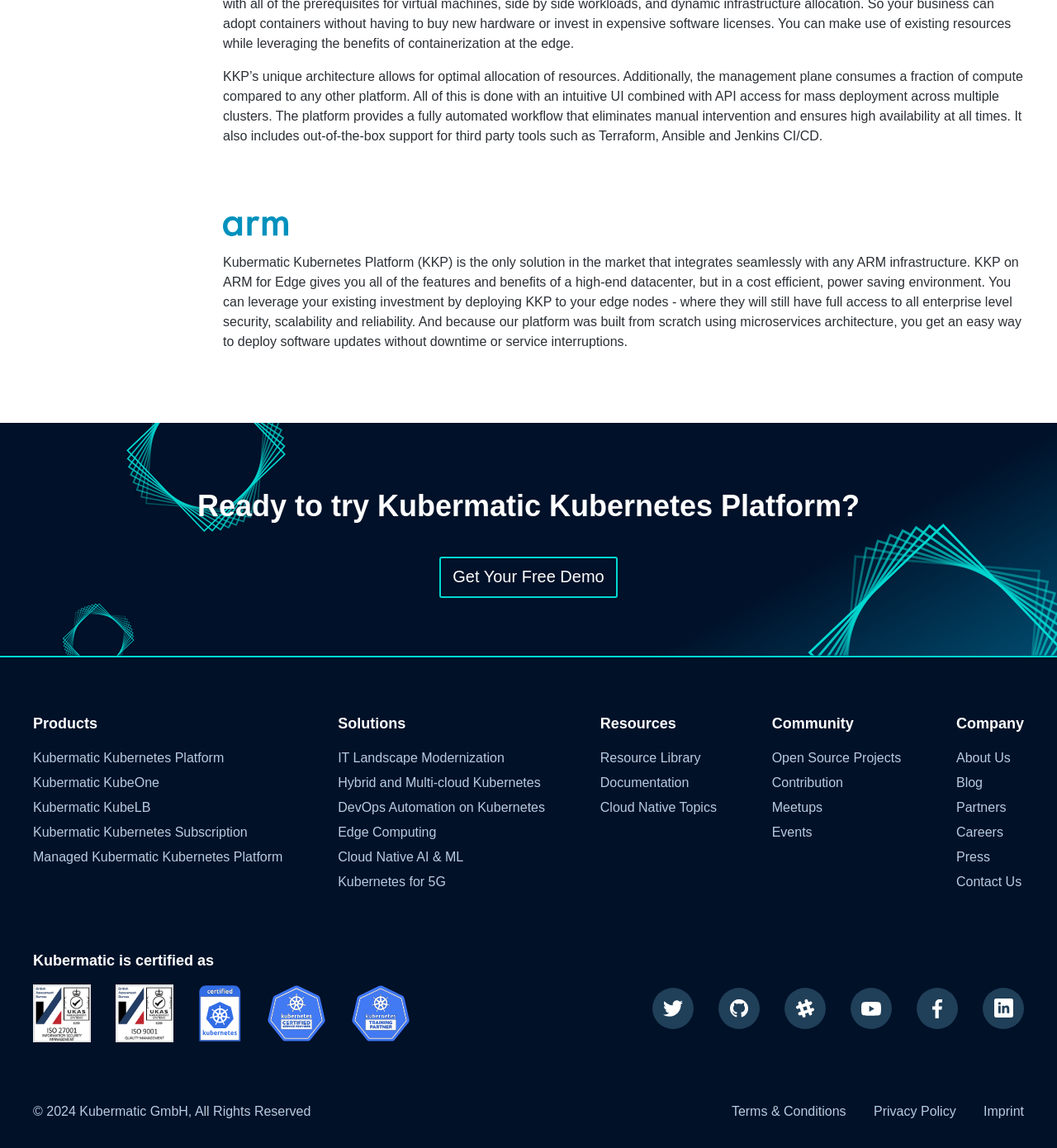Identify the bounding box coordinates for the element you need to click to achieve the following task: "Read the Terms & Conditions". Provide the bounding box coordinates as four float numbers between 0 and 1, in the form [left, top, right, bottom].

[0.692, 0.962, 0.8, 0.975]